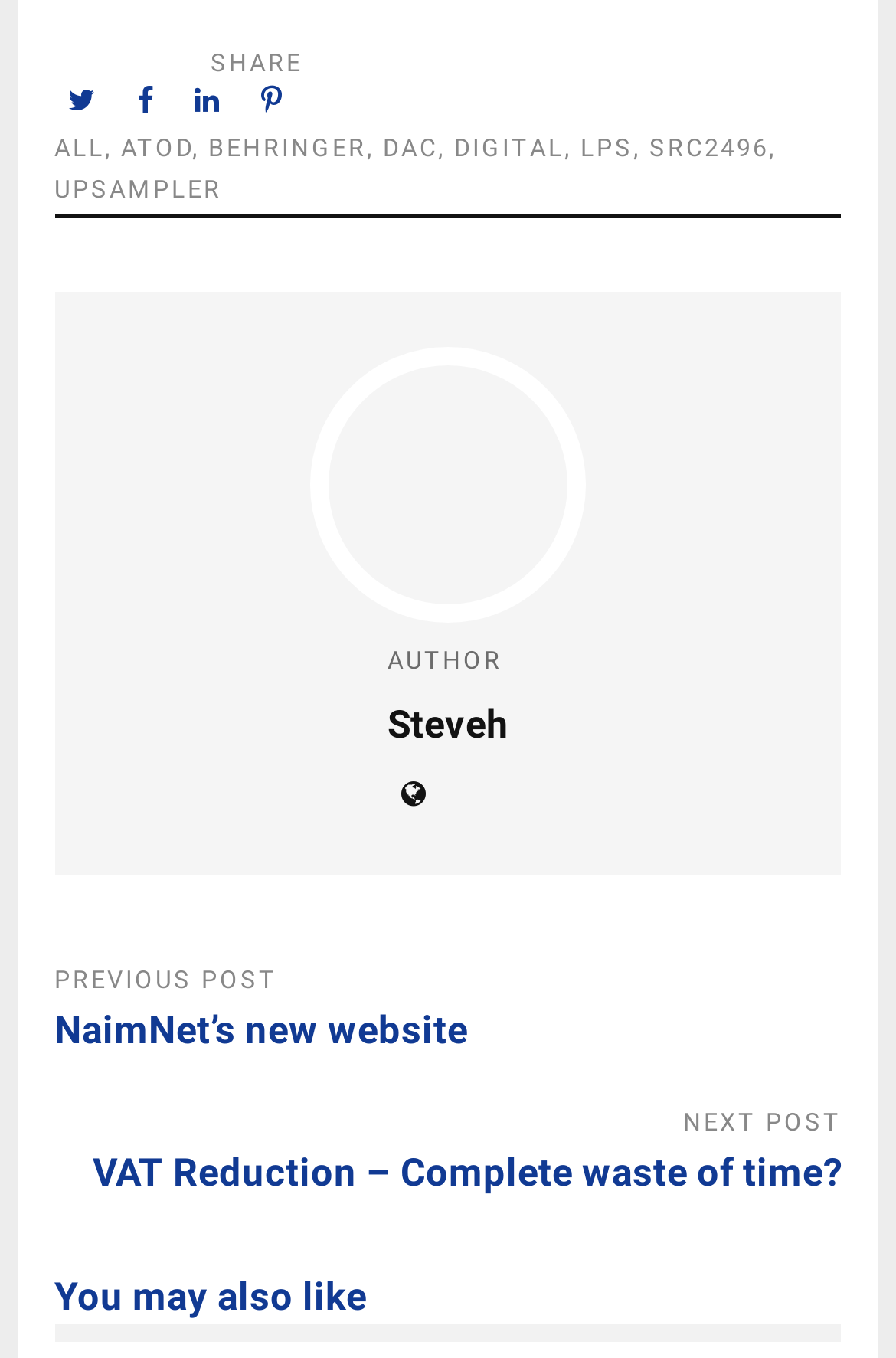How many social media sharing options are available?
Please use the image to provide an in-depth answer to the question.

There are four social media sharing options available, namely 'Tweet This!', 'Share on Facebook', 'Share on LinkedIn', and 'Pin this!' which are located at the top right corner of the webpage with bounding box coordinates of [0.061, 0.057, 0.13, 0.094], [0.138, 0.057, 0.194, 0.094], [0.202, 0.057, 0.269, 0.094], and [0.276, 0.057, 0.338, 0.094] respectively.